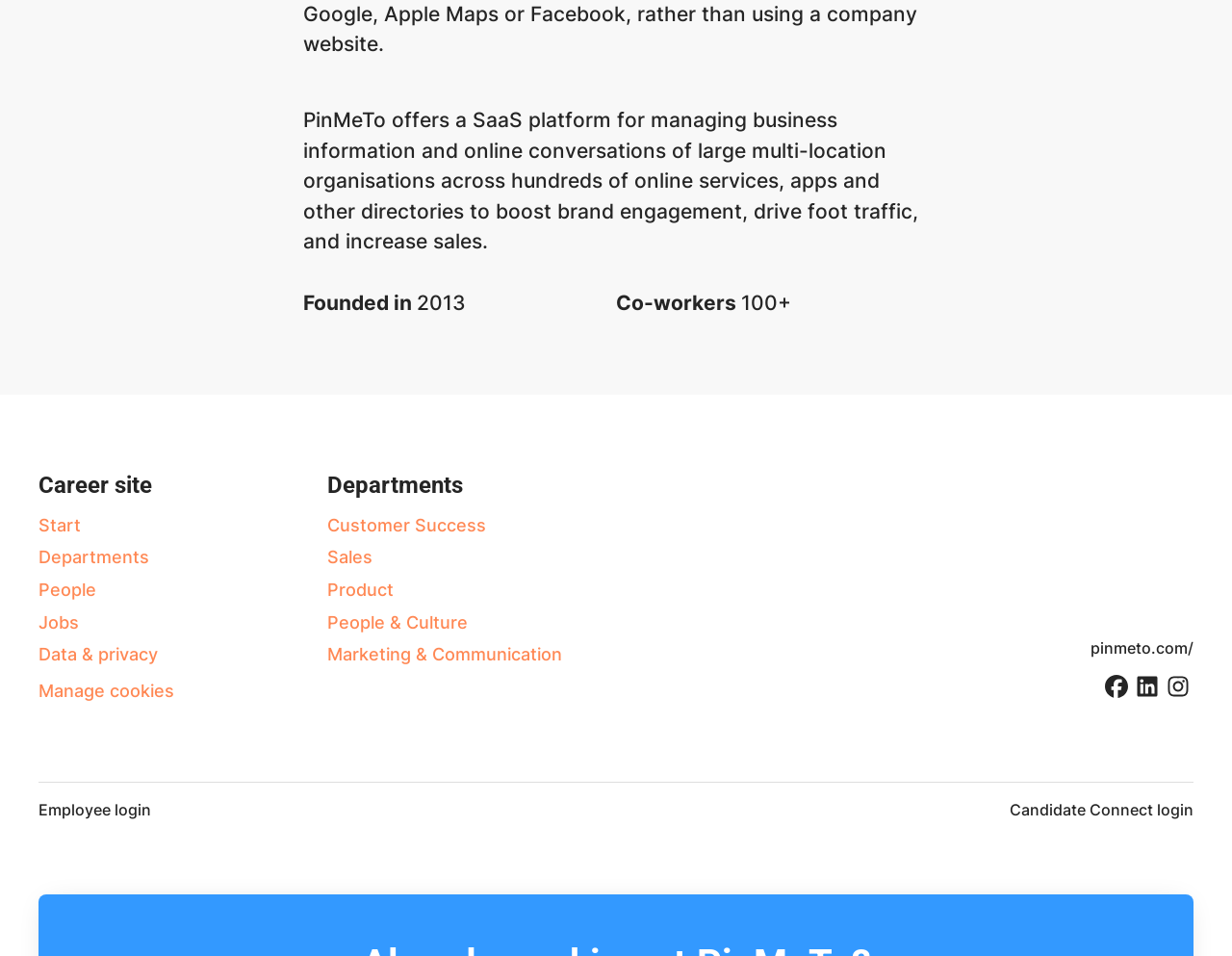Identify the bounding box coordinates for the element you need to click to achieve the following task: "View career site". Provide the bounding box coordinates as four float numbers between 0 and 1, in the form [left, top, right, bottom].

[0.031, 0.493, 0.238, 0.522]